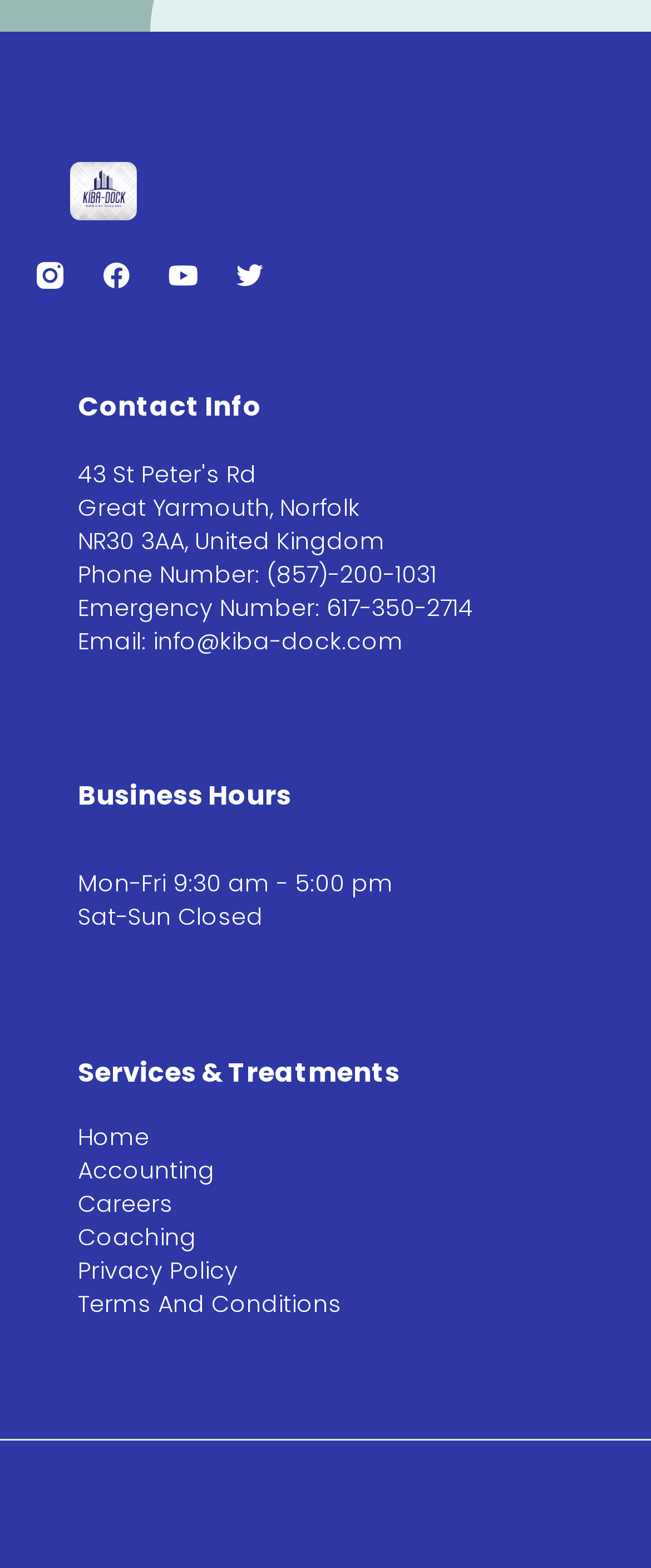Please identify the bounding box coordinates of the area that needs to be clicked to follow this instruction: "View coaching services".

[0.12, 0.778, 0.88, 0.799]